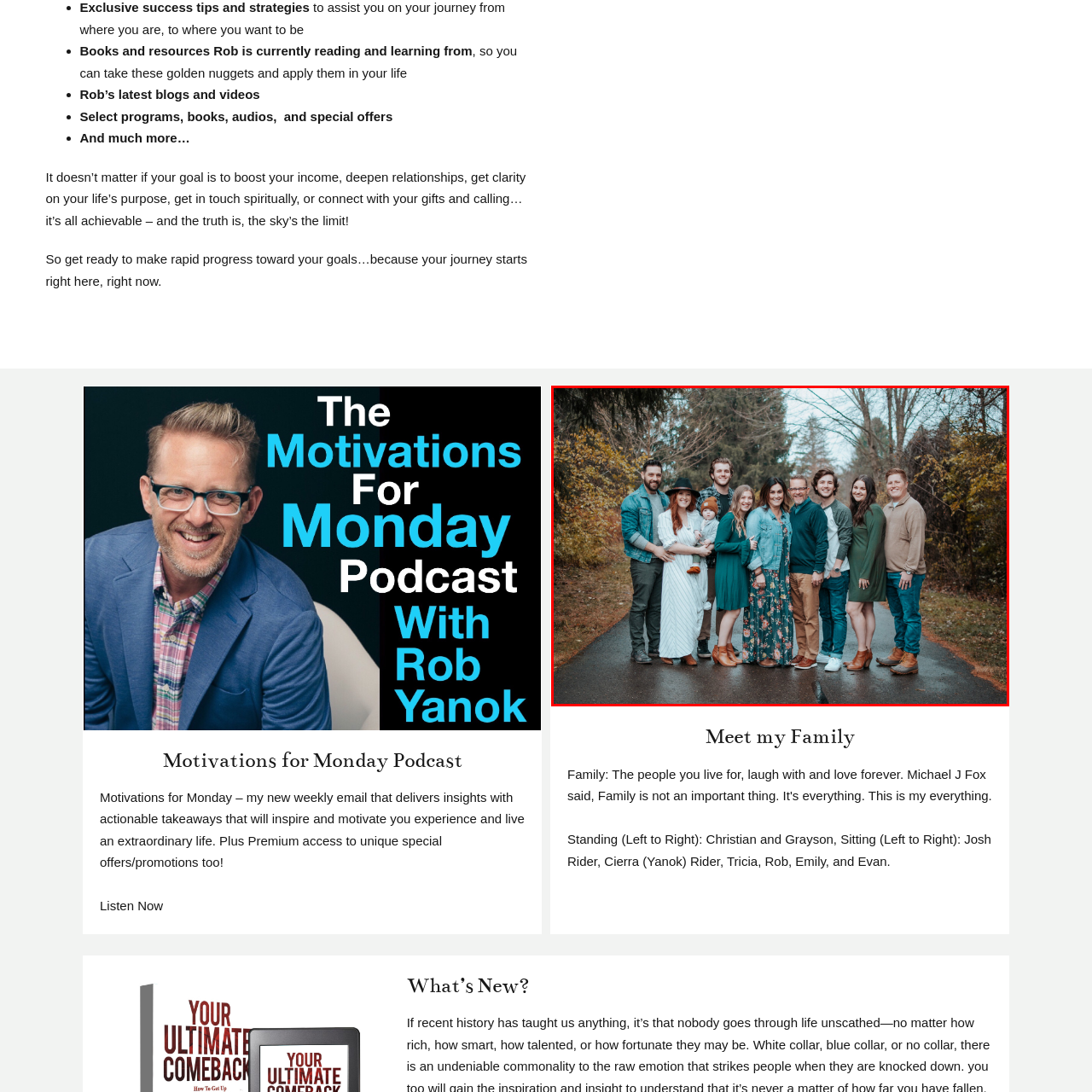Create an extensive caption describing the content of the image outlined in red.

In a serene outdoor setting, a close-knit family poses together on a well-trodden path surrounded by lush greenery. The group, consisting of ten members, showcases a variety of stylish outfits that reflect a casual yet coordinated aesthetic. 

On the left, a man in a denim jacket stands beside a woman wearing a long white dress. She holds a baby wrapped in a cozy hat and outfit. Moving towards the center, a woman clad in a floral dress adds a touch of vibrancy, while a man next to her sports a light sweater and tan pants. The group captures a moment filled with warmth, happiness, and connection, as they smile and gaze toward the camera. 

To the right, two women dressed in green dresses stand next to another man in a beige sweater, creating a harmonious color palette. The background features soft hues of autumn foliage, enhancing the overall tranquil and familial atmosphere of the picture, representing love, togetherness, and shared moments in life.